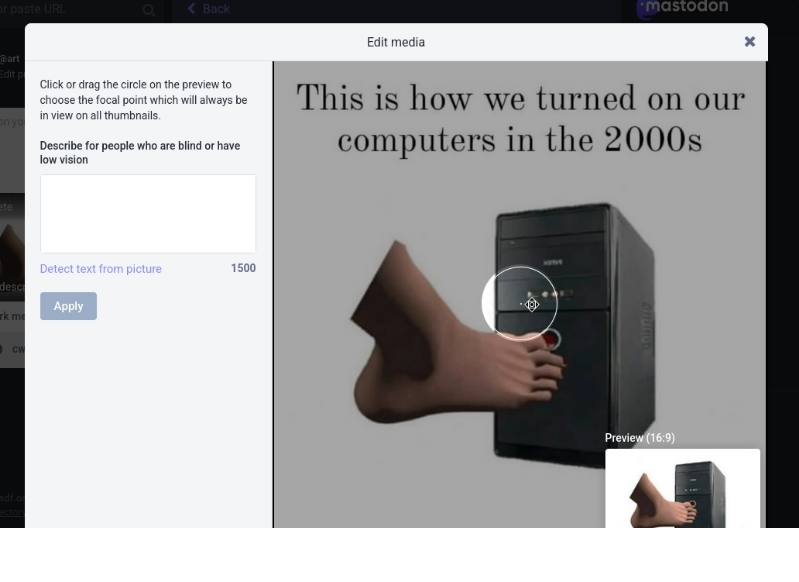What era is the image nostalgic for?
Using the image as a reference, give an elaborate response to the question.

The image is nostalgic for the 2000s, as indicated by the text accompanying the image, which specifically mentions the decade and implies that the depicted action is a relic of the past, evoking memories of earlier computing practices.